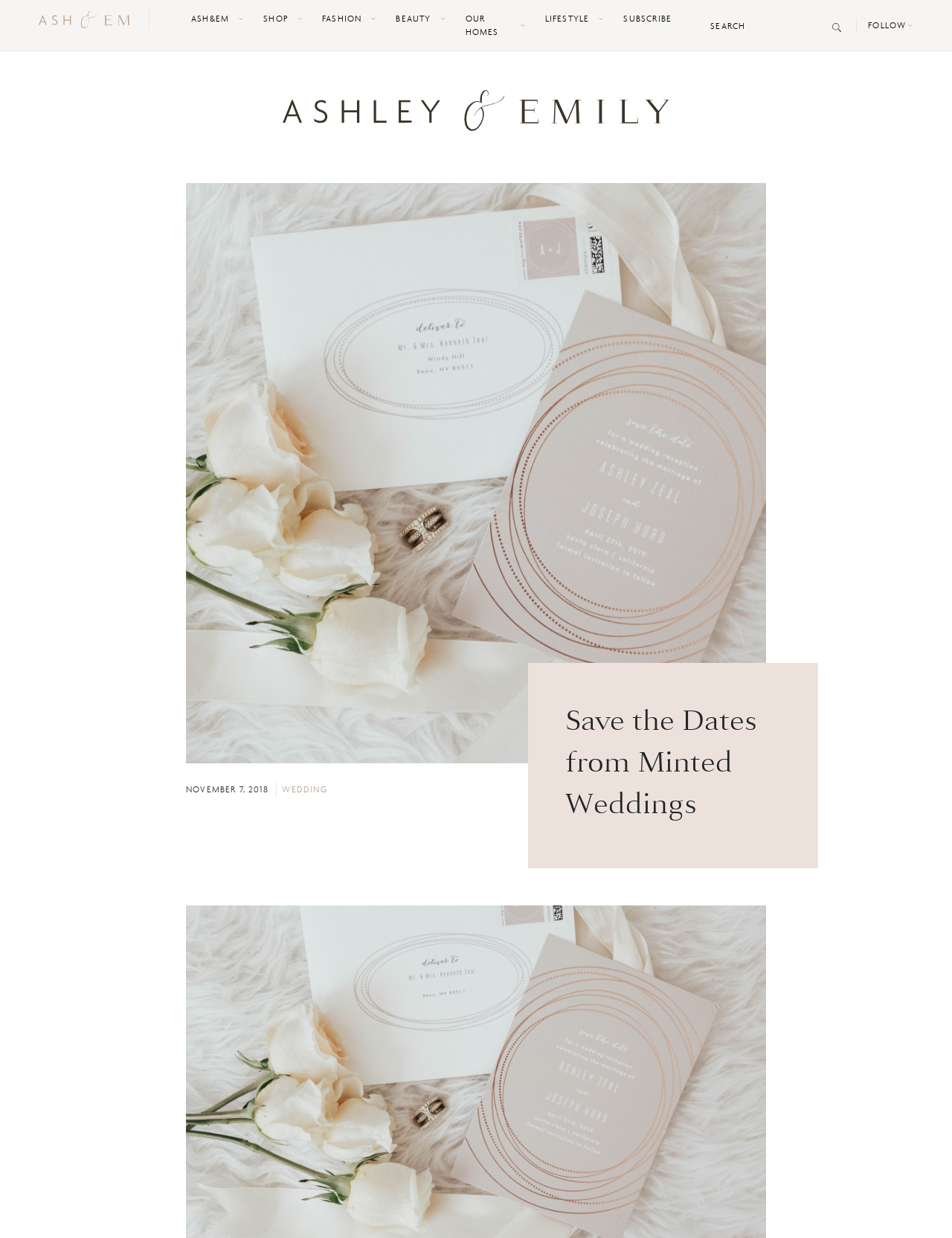Please provide a one-word or phrase answer to the question: 
What is the category of the article?

WEDDING